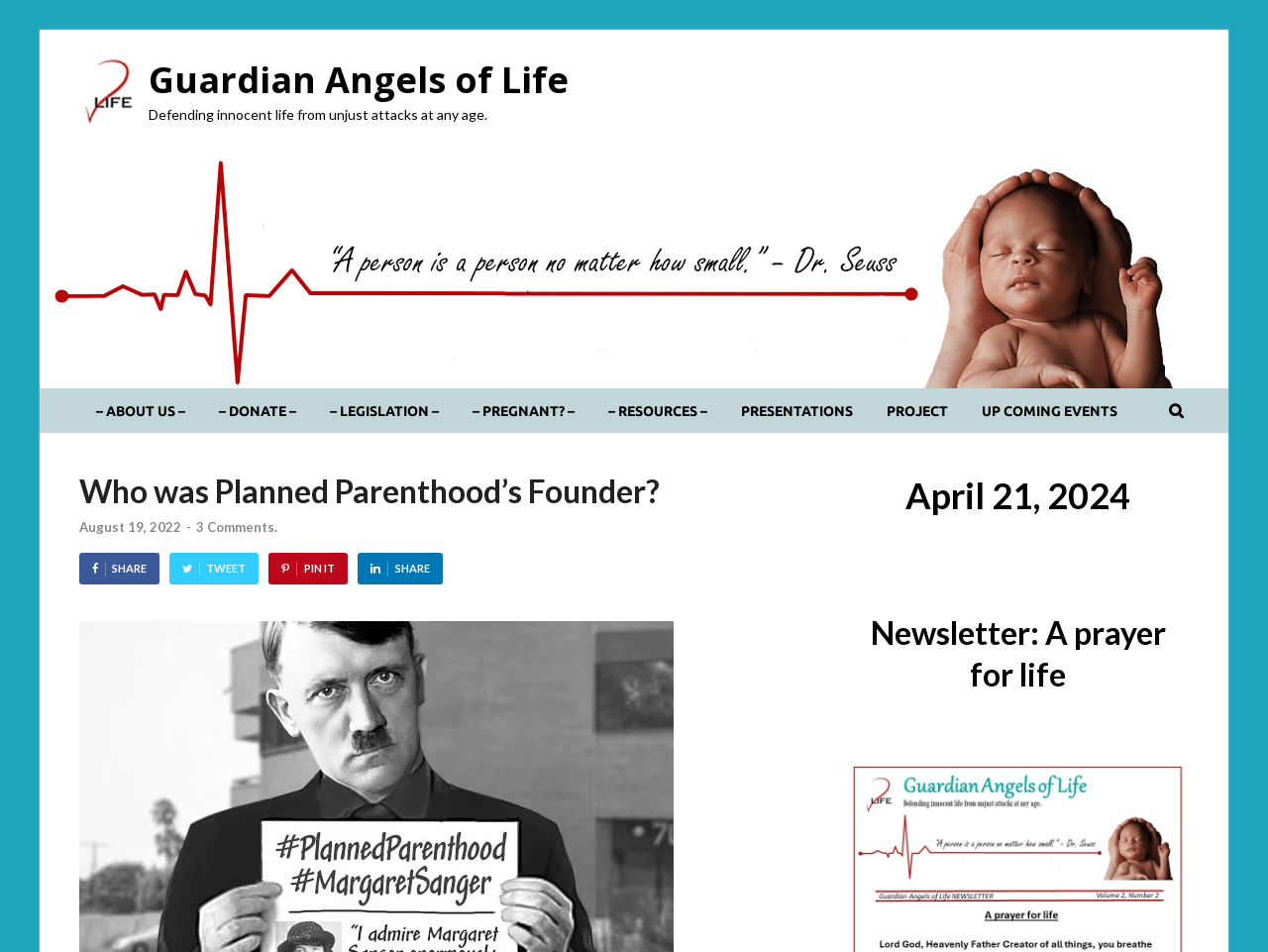Determine the bounding box coordinates for the area you should click to complete the following instruction: "Read the 'Defending innocent life from unjust attacks at any age.' text".

[0.117, 0.111, 0.384, 0.129]